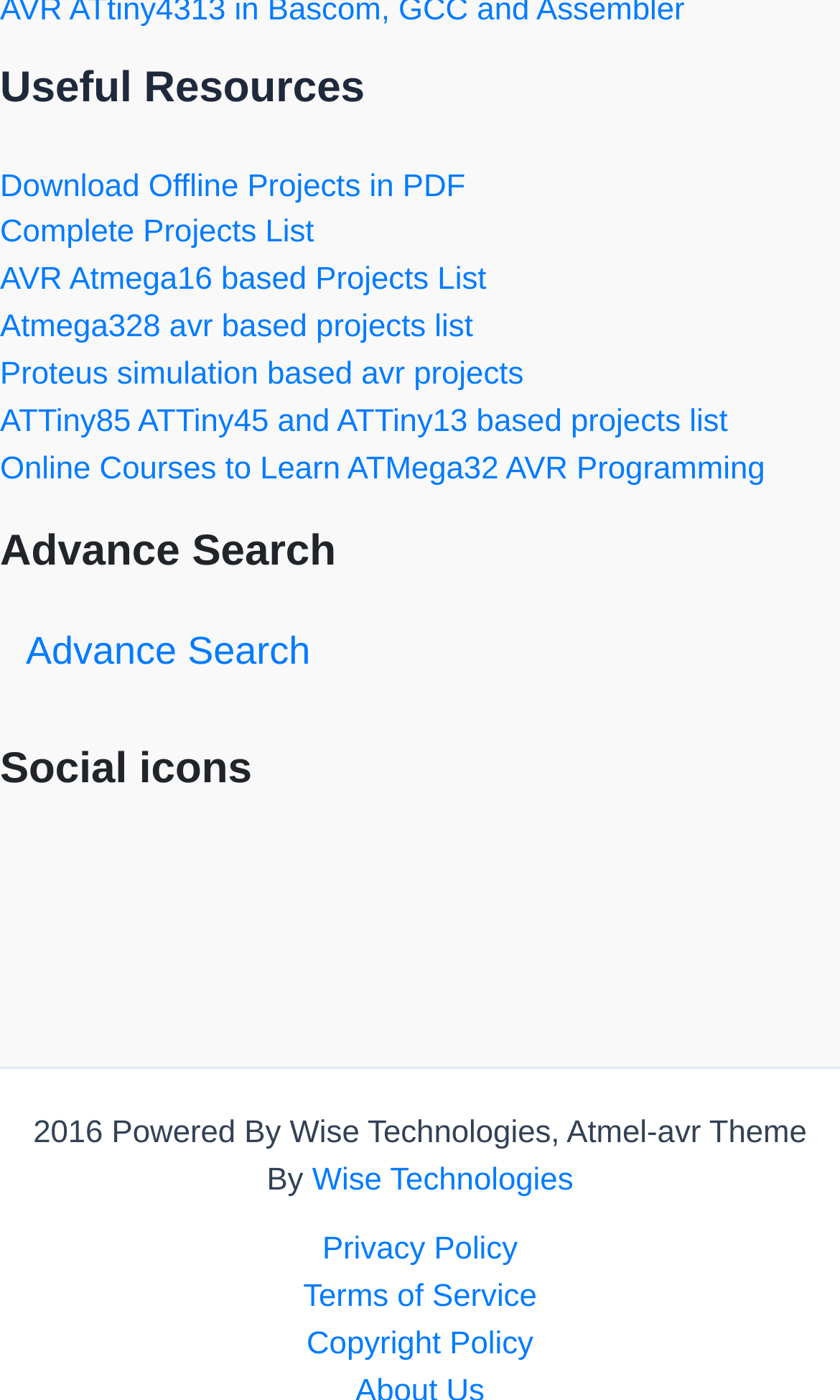Pinpoint the bounding box coordinates of the element that must be clicked to accomplish the following instruction: "Check Terms of Service". The coordinates should be in the format of four float numbers between 0 and 1, i.e., [left, top, right, bottom].

[0.31, 0.911, 0.69, 0.945]